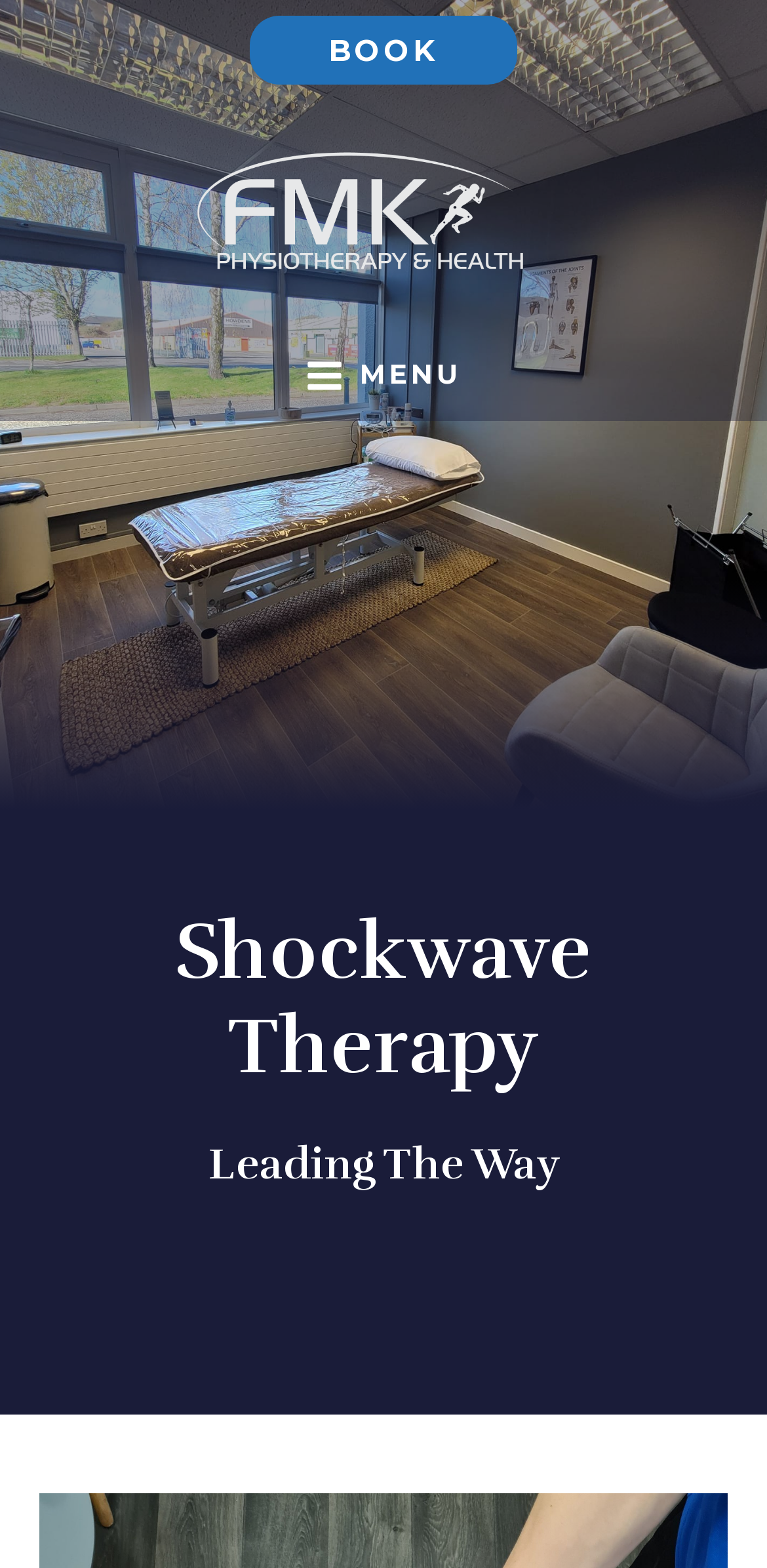Please respond to the question using a single word or phrase:
What is the position of the 'FMK' link relative to the 'BOOK' link?

Left